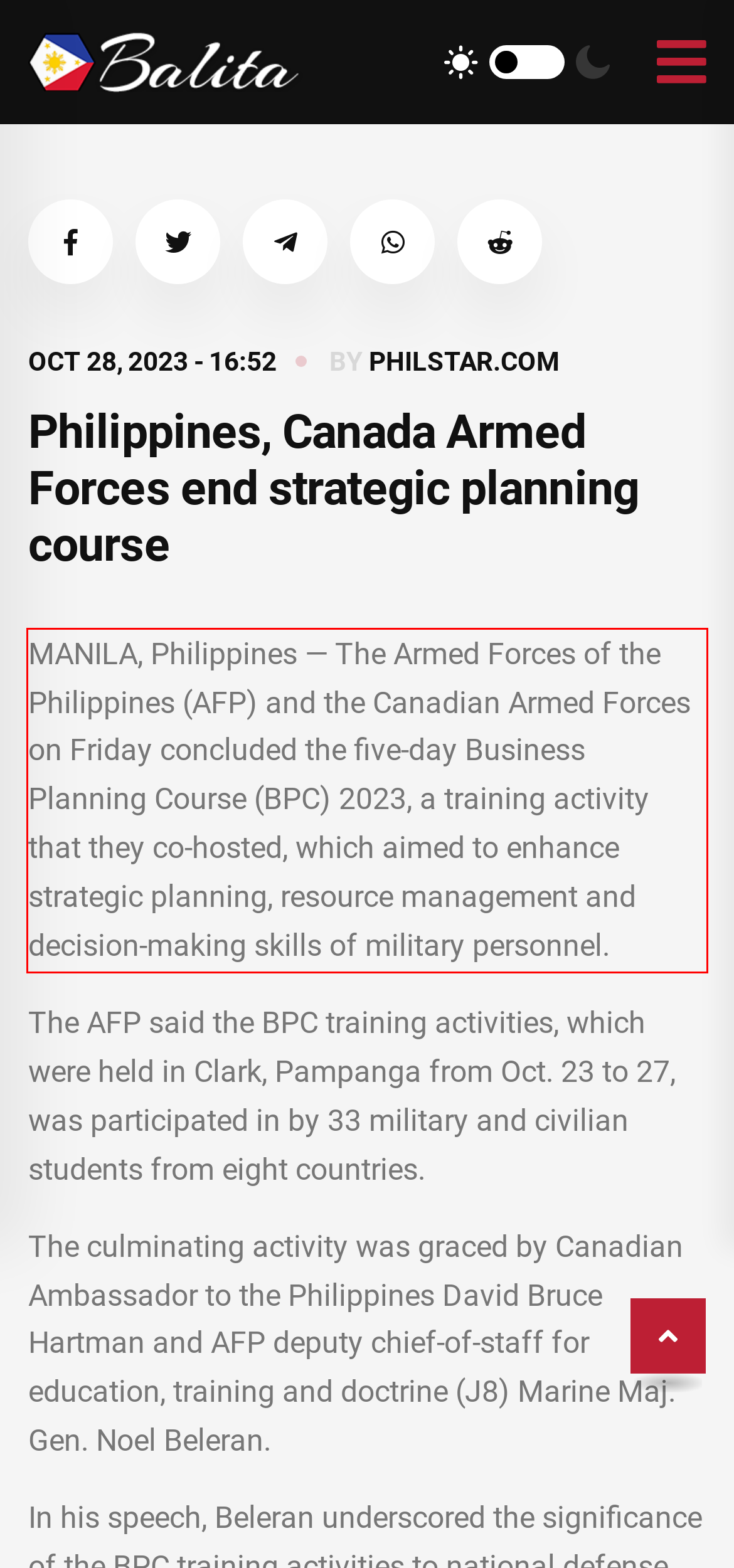Review the screenshot of the webpage and recognize the text inside the red rectangle bounding box. Provide the extracted text content.

MANILA, Philippines — The Armed Forces of the Philippines (AFP) and the Canadian Armed Forces on Friday concluded the five-day Business Planning Course (BPC) 2023, a training activity that they co-hosted, which aimed to enhance strategic planning, resource management and decision-making skills of military personnel.